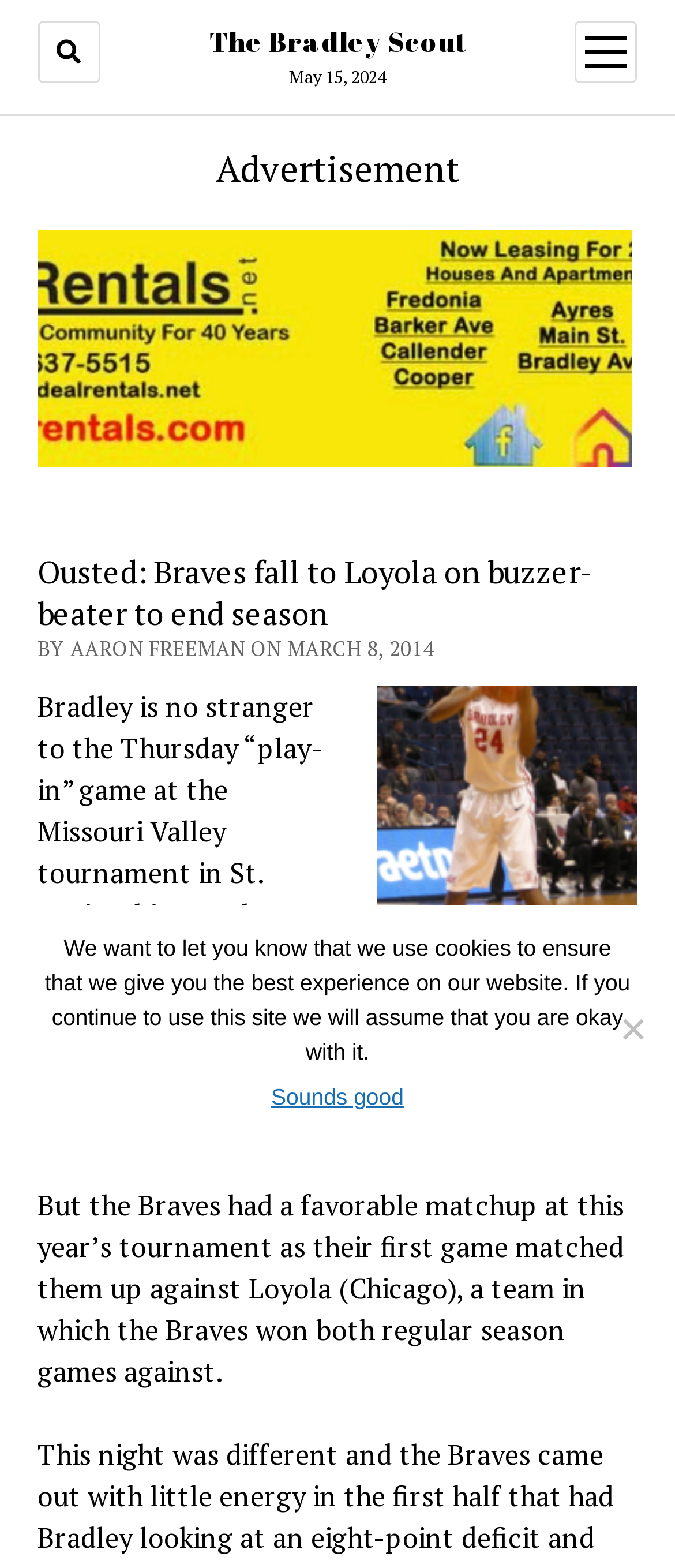Provide a thorough summary of the webpage.

The webpage appears to be a news article from The Bradley Scout, with a focus on a sports story. At the top left, there is a button with a hamburger icon, and next to it, a link to The Bradley Scout. Below this, there is a date, "May 15, 2024", and a button to open a menu on the top right.

The main content of the page is an article about the Bradley Braves' loss to Loyola in a basketball game. The article features a large image, "IMG_2153.jpg", which takes up most of the width of the page. Above the image, there is a heading that reads "Ousted: Braves fall to Loyola on buzzer-beater to end season". Below the image, there is a byline, "BY AARON FREEMAN ON MARCH 8, 2014", and a smaller image, "Screen Shot 2014-03-08 at 1.16.55 AM".

The article itself is divided into paragraphs, with the first paragraph discussing the Braves' history in the Missouri Valley tournament. The second paragraph talks about the matchup against Loyola. There are two paragraphs in total, with the second one being longer and more detailed.

At the bottom of the page, there is a cookie notice dialog box that informs users about the website's use of cookies. The dialog box has a message, a "Sounds good" link, and a "No" button.